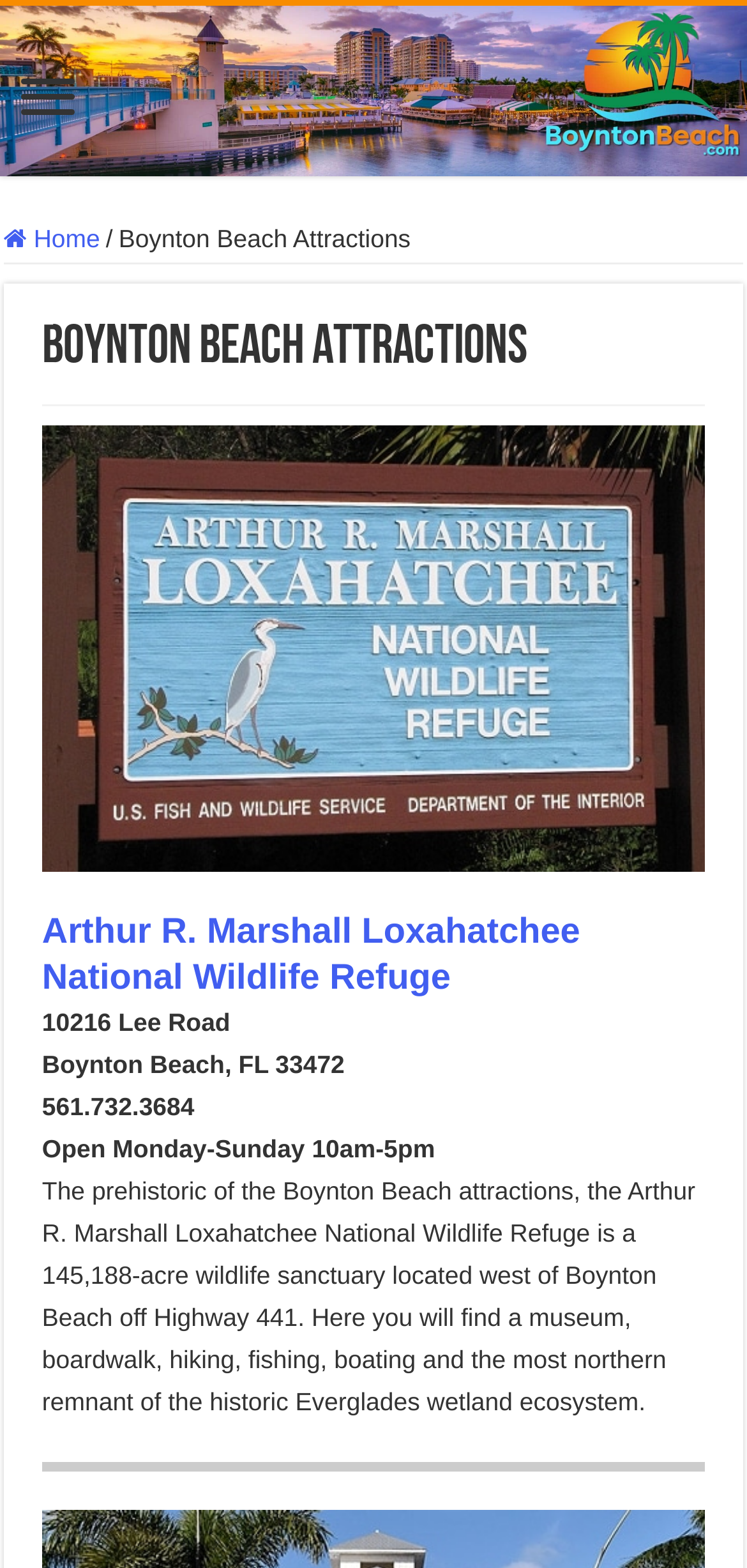Please identify the webpage's heading and generate its text content.

Boynton Beach Attractions